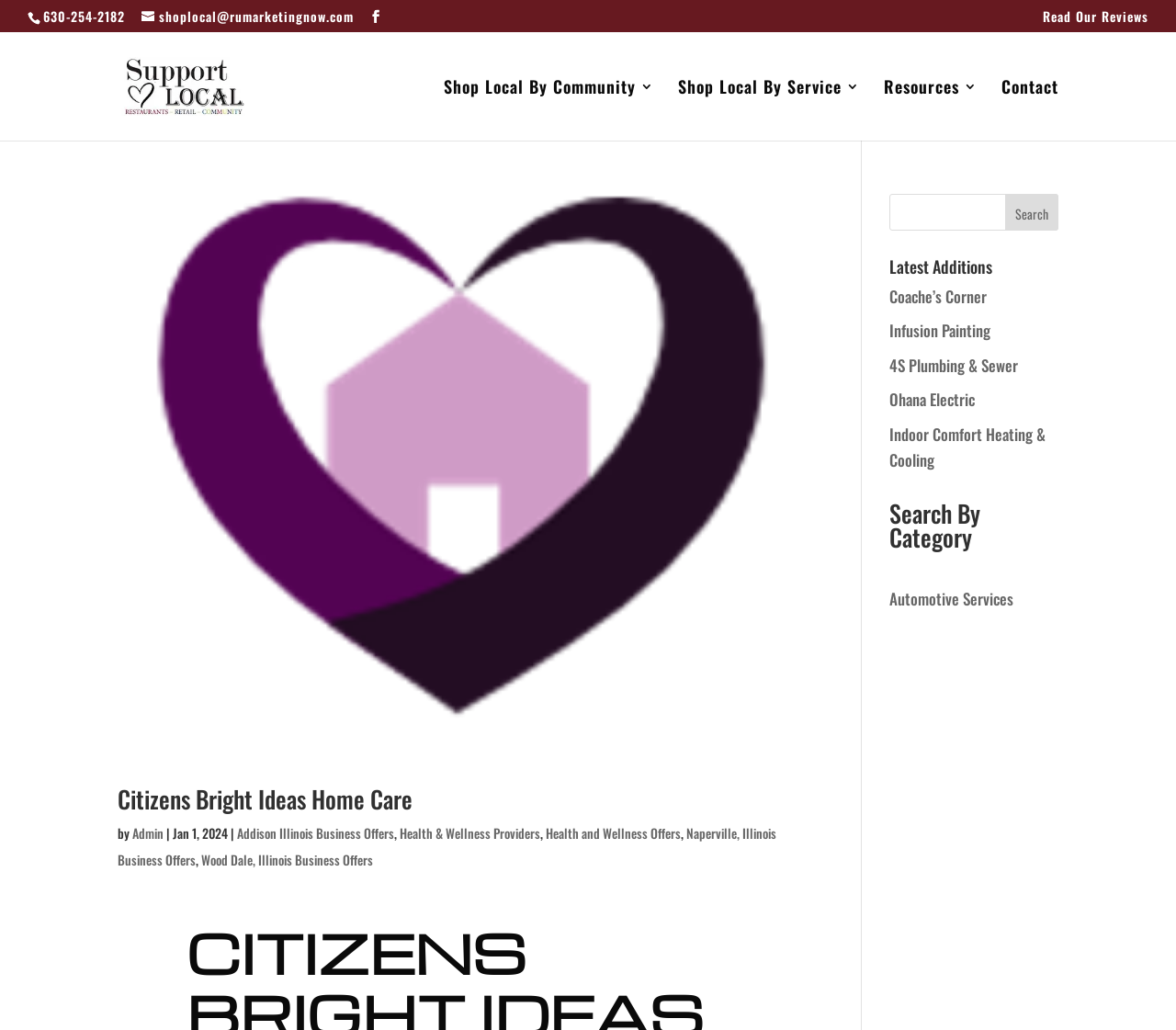Determine the bounding box coordinates of the target area to click to execute the following instruction: "Call 630-254-2182."

[0.037, 0.006, 0.106, 0.025]